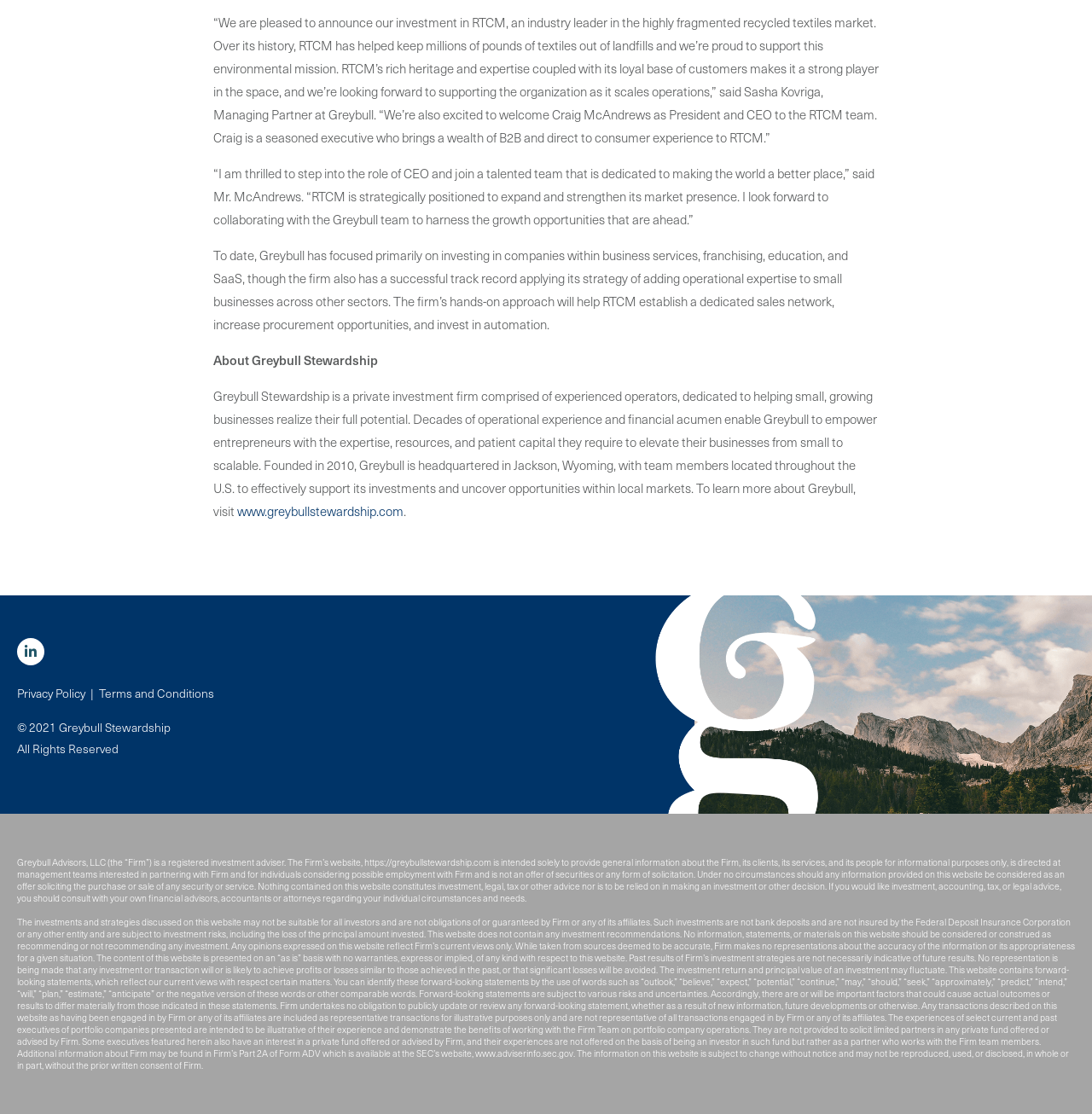Please specify the bounding box coordinates in the format (top-left x, top-left y, bottom-right x, bottom-right y), with values ranging from 0 to 1. Identify the bounding box for the UI component described as follows: www.greybullstewardship.com

[0.217, 0.45, 0.37, 0.467]